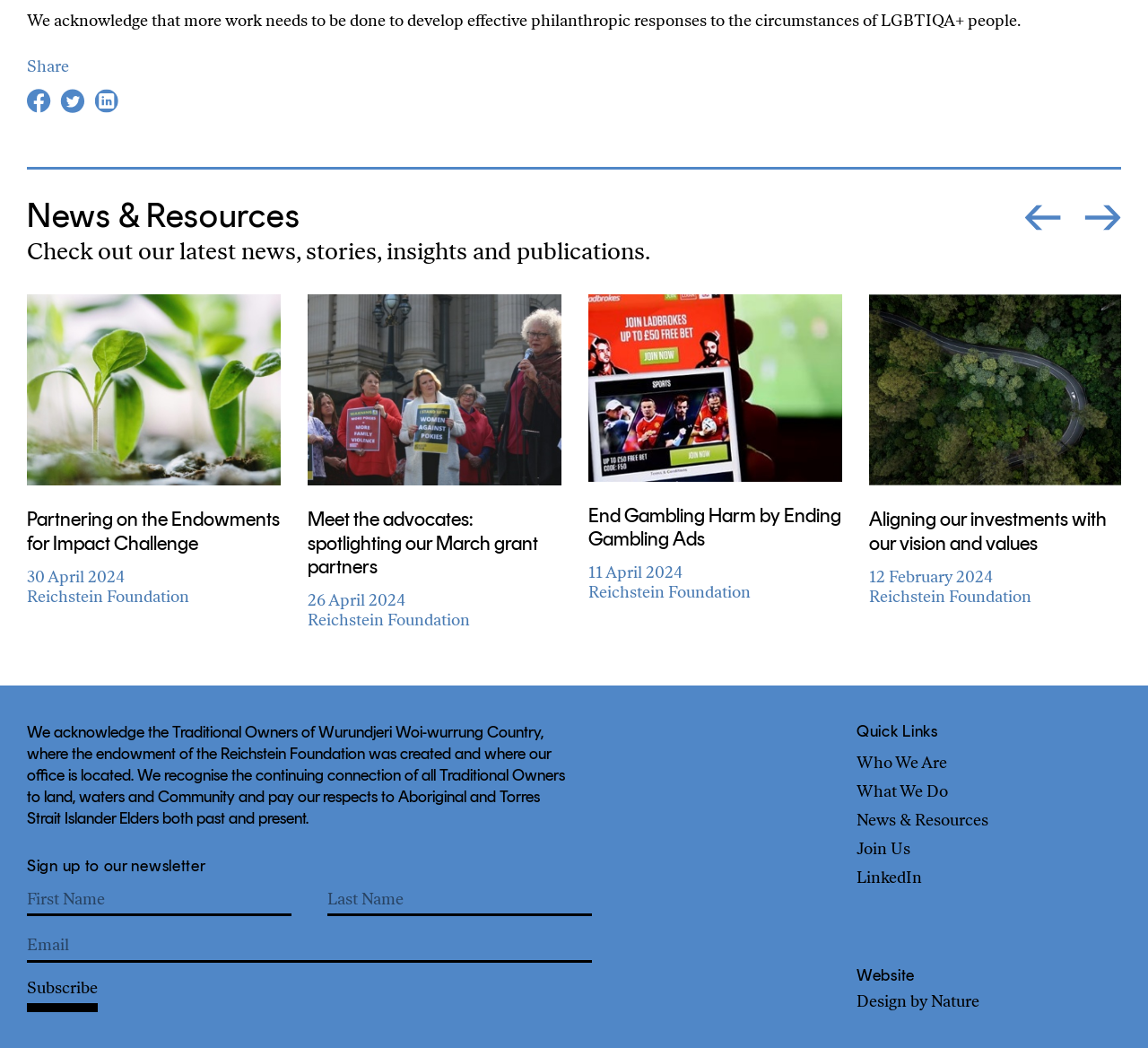Extract the bounding box coordinates for the HTML element that matches this description: "Join Us". The coordinates should be four float numbers between 0 and 1, i.e., [left, top, right, bottom].

[0.746, 0.803, 0.793, 0.819]